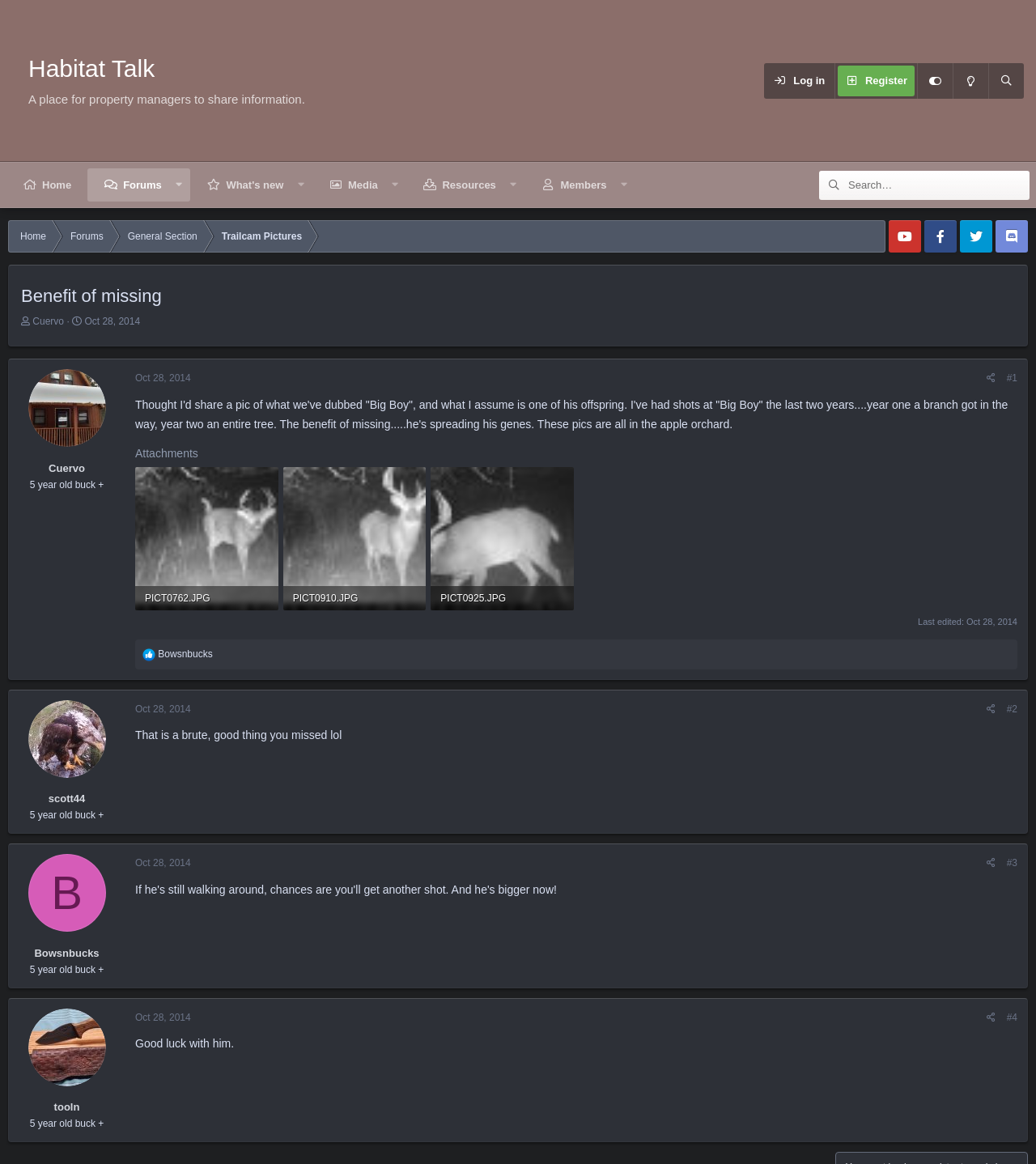What is the username of the second poster?
Please respond to the question with as much detail as possible.

I found the username by looking at the link element with the text 'scott44' which is located under the second article element.